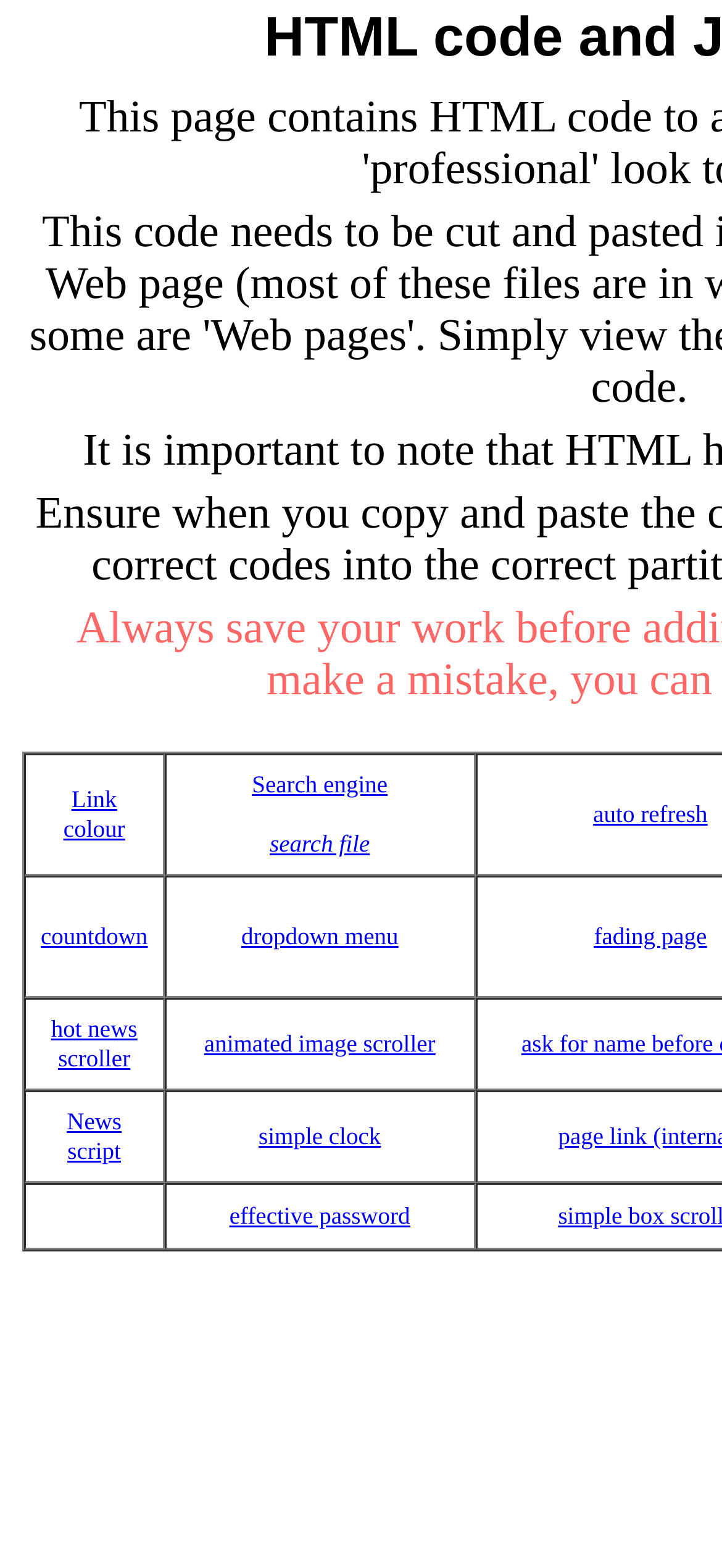Predict the bounding box of the UI element based on this description: "hot news scroller".

[0.071, 0.646, 0.19, 0.685]